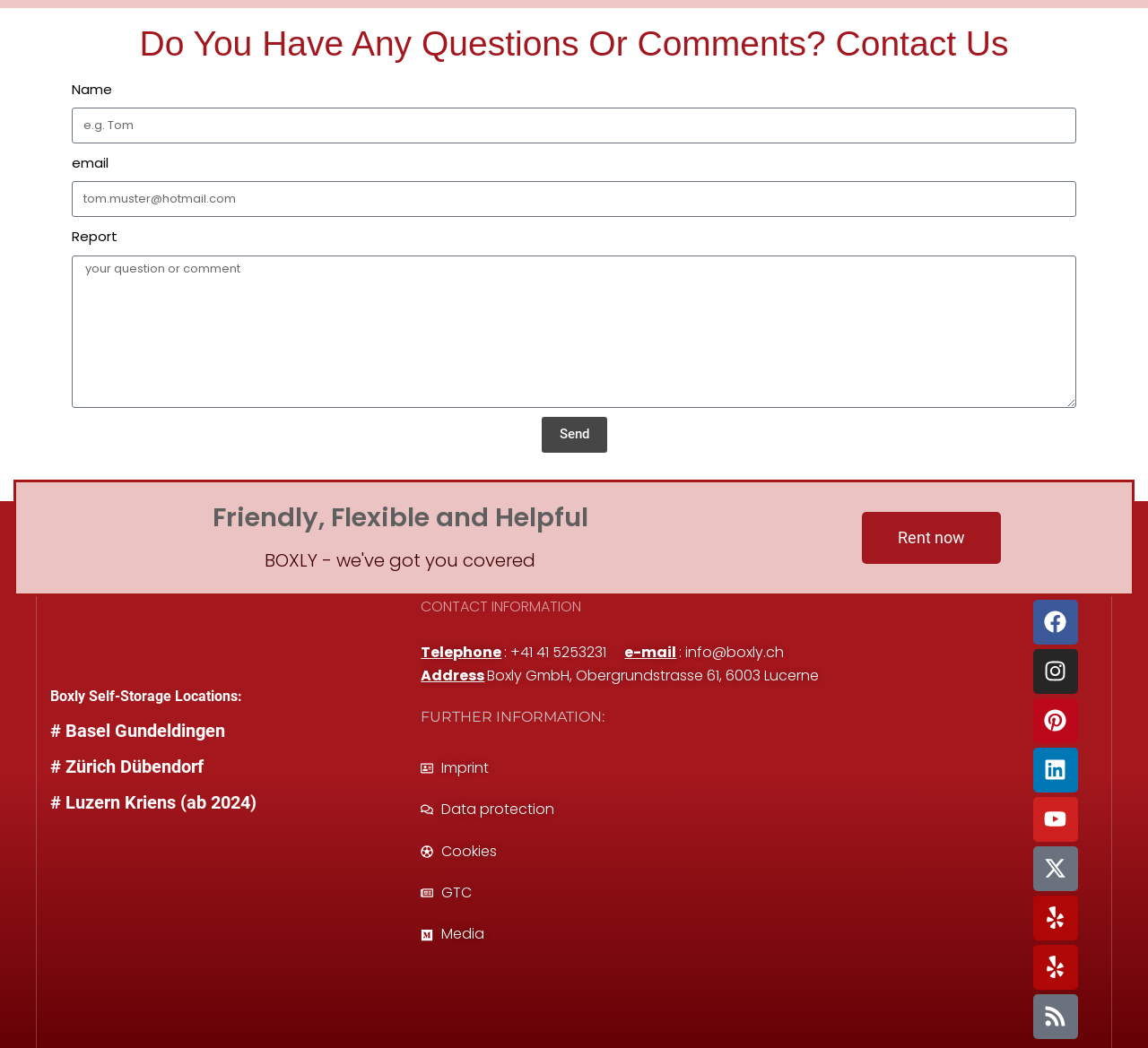How many self-storage locations are listed?
Provide an in-depth and detailed answer to the question.

There are 3 self-storage locations listed, including Basel Gundeldingen, Zürich Dübendorf, and Luzern Kriens (ab 2024), which can be found in the section 'Boxly Self-Storage Locations:'.